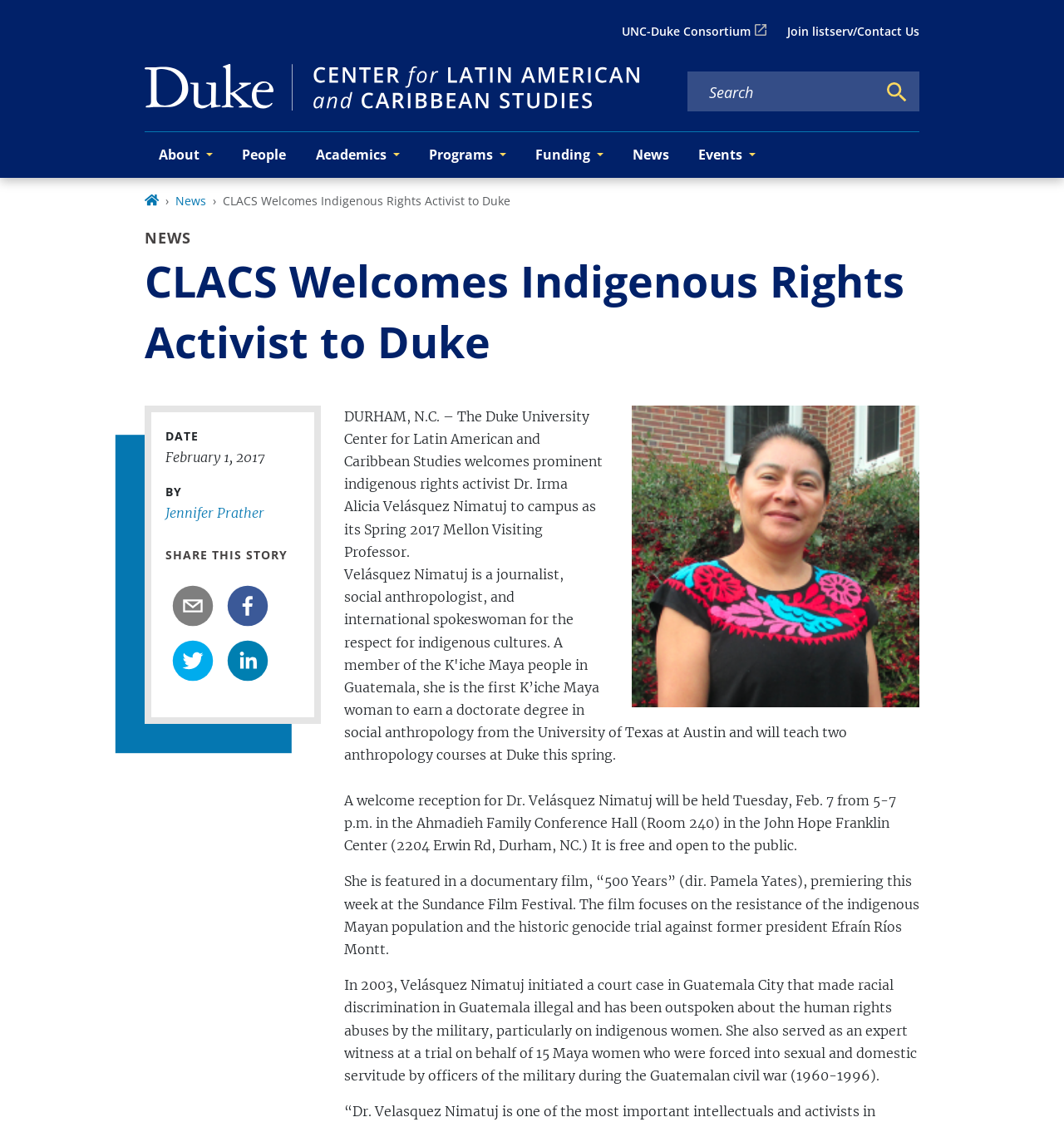Please locate the clickable area by providing the bounding box coordinates to follow this instruction: "View the 'SUMMER WELCOME WREATH' heading".

None